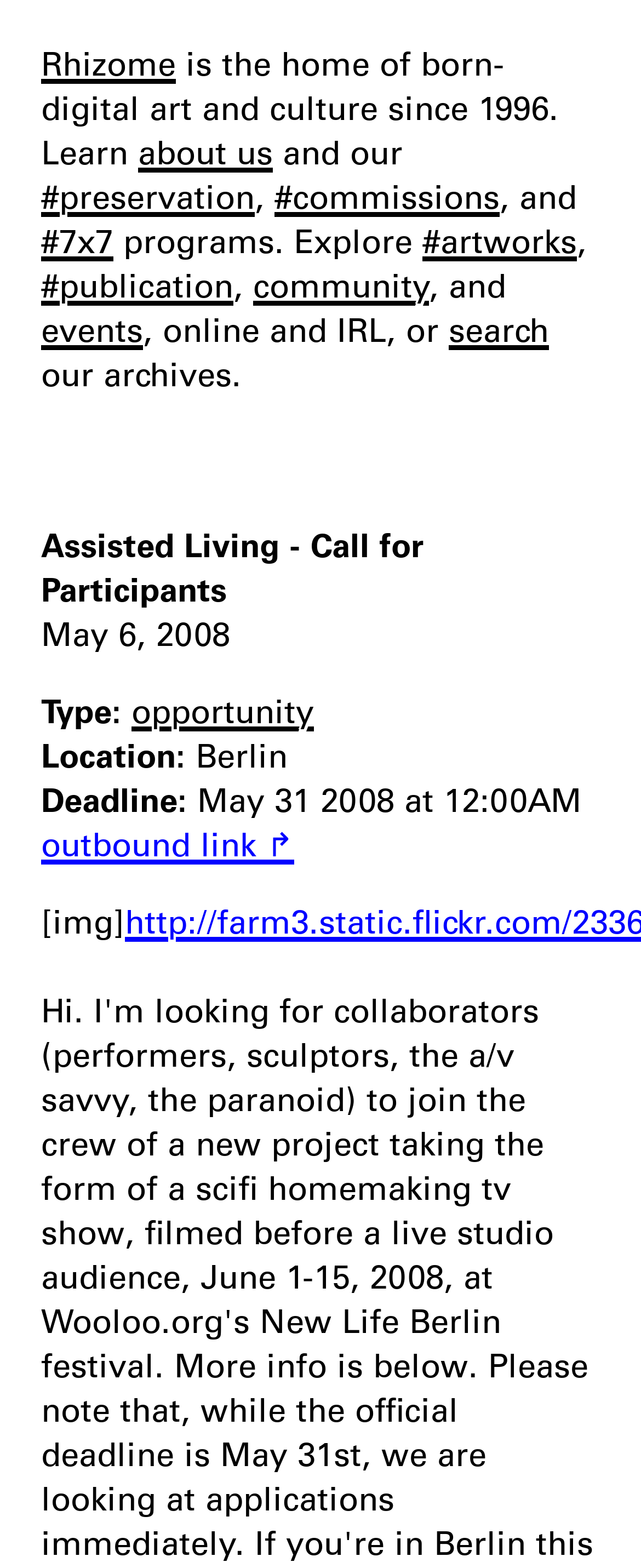Answer the question below in one word or phrase:
What is the deadline for the opportunity?

May 31 2008 at 12:00AM